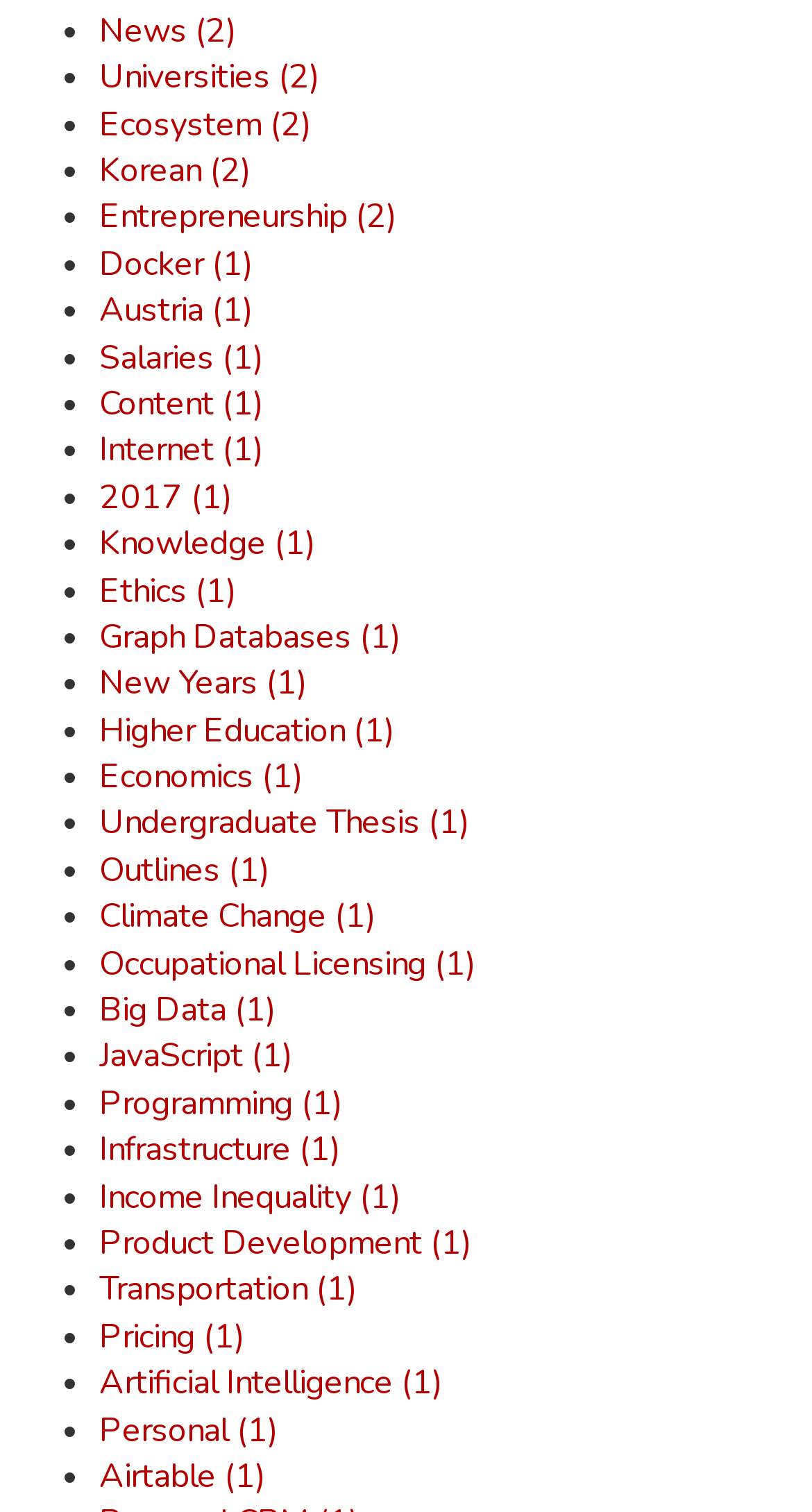Give a one-word or phrase response to the following question: How many links have the number '(2)' in their text?

3